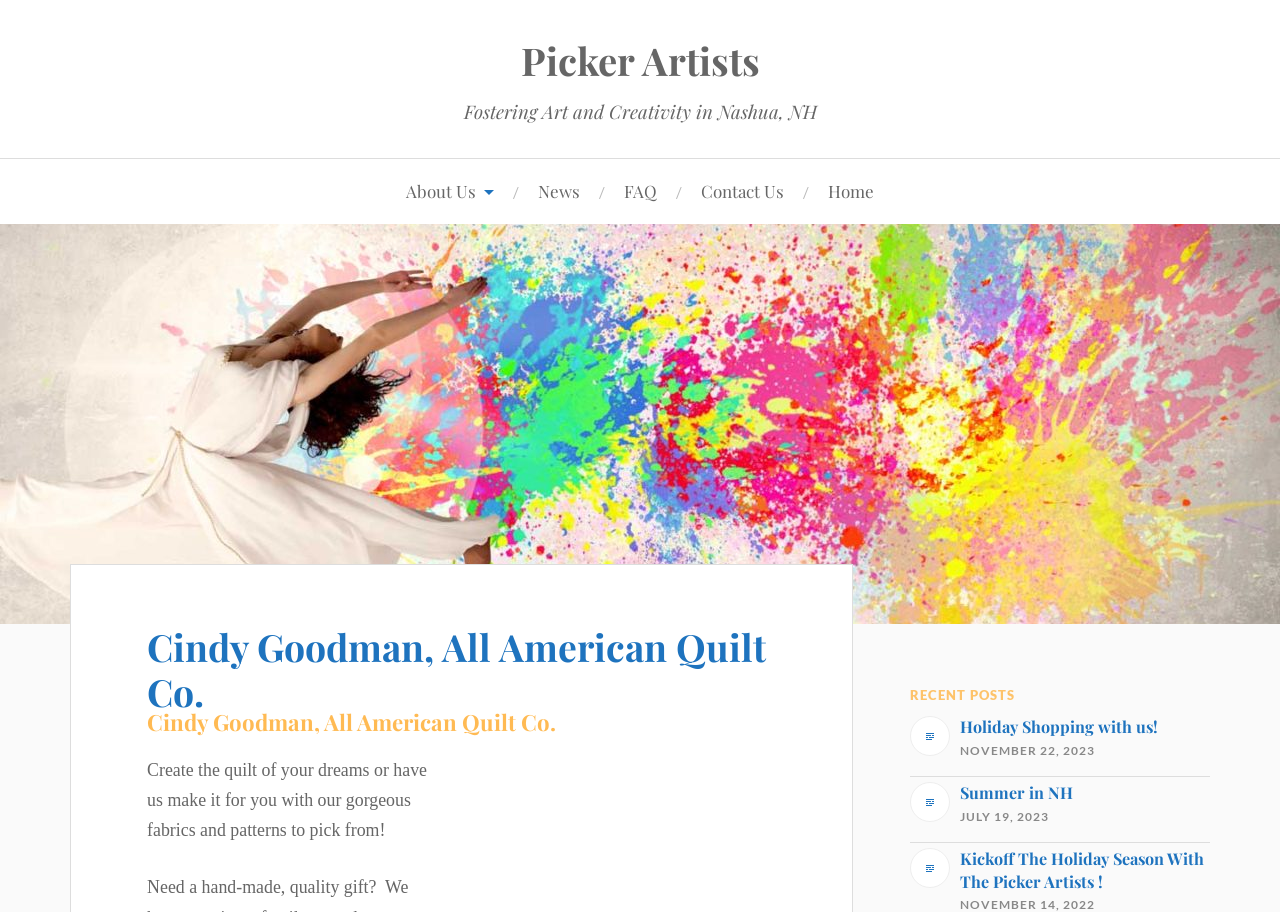Determine the bounding box coordinates of the clickable element to achieve the following action: 'Subscribe to the newsletter'. Provide the coordinates as four float values between 0 and 1, formatted as [left, top, right, bottom].

None